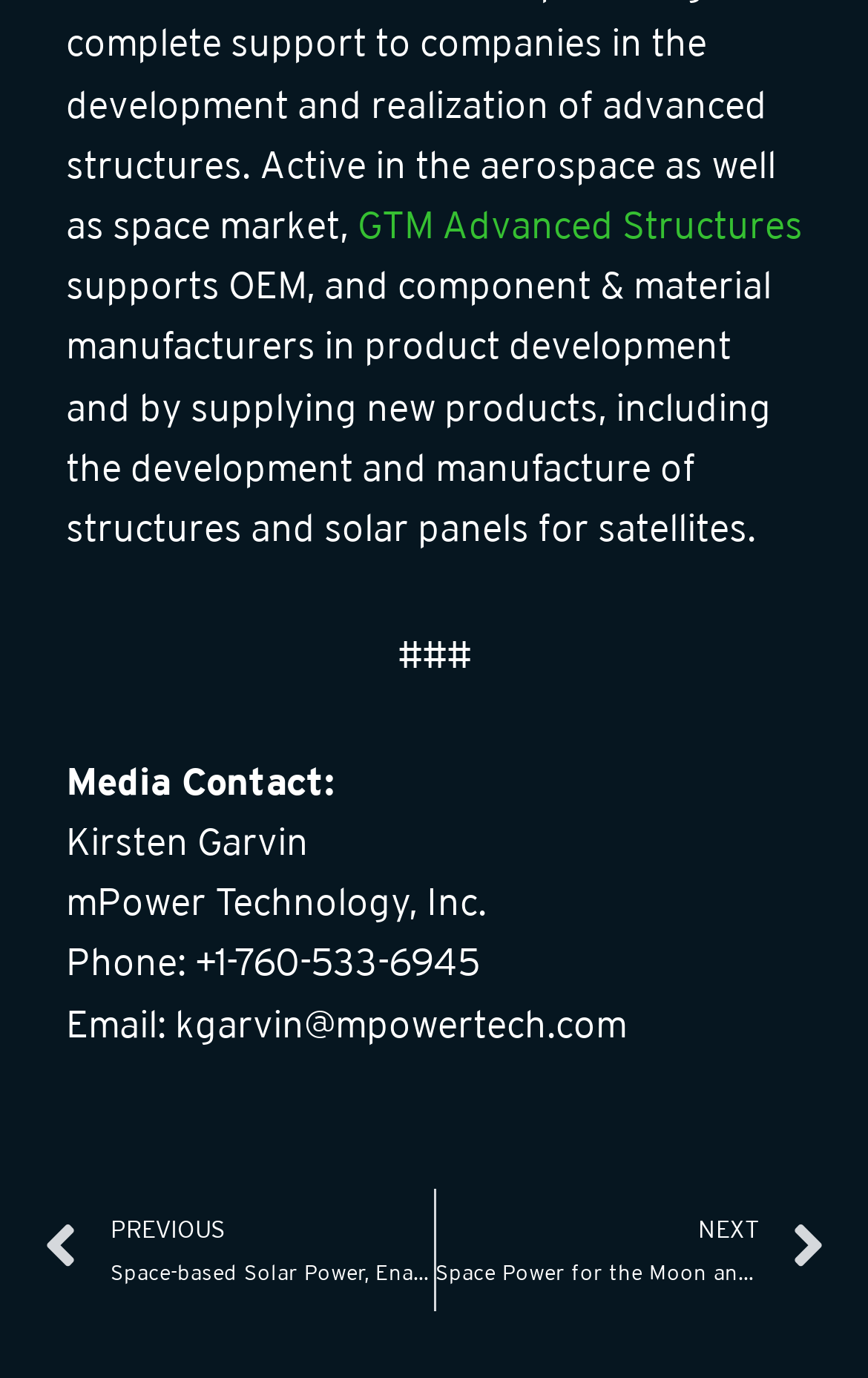What type of products does mPower Technology develop?
Answer the question with a detailed and thorough explanation.

Based on the StaticText element with OCR text 'supports OEM, and component & material manufacturers in product development and by supplying new products, including the development and manufacture of structures and solar panels for satellites.', we can infer that mPower Technology develops structures and solar panels.